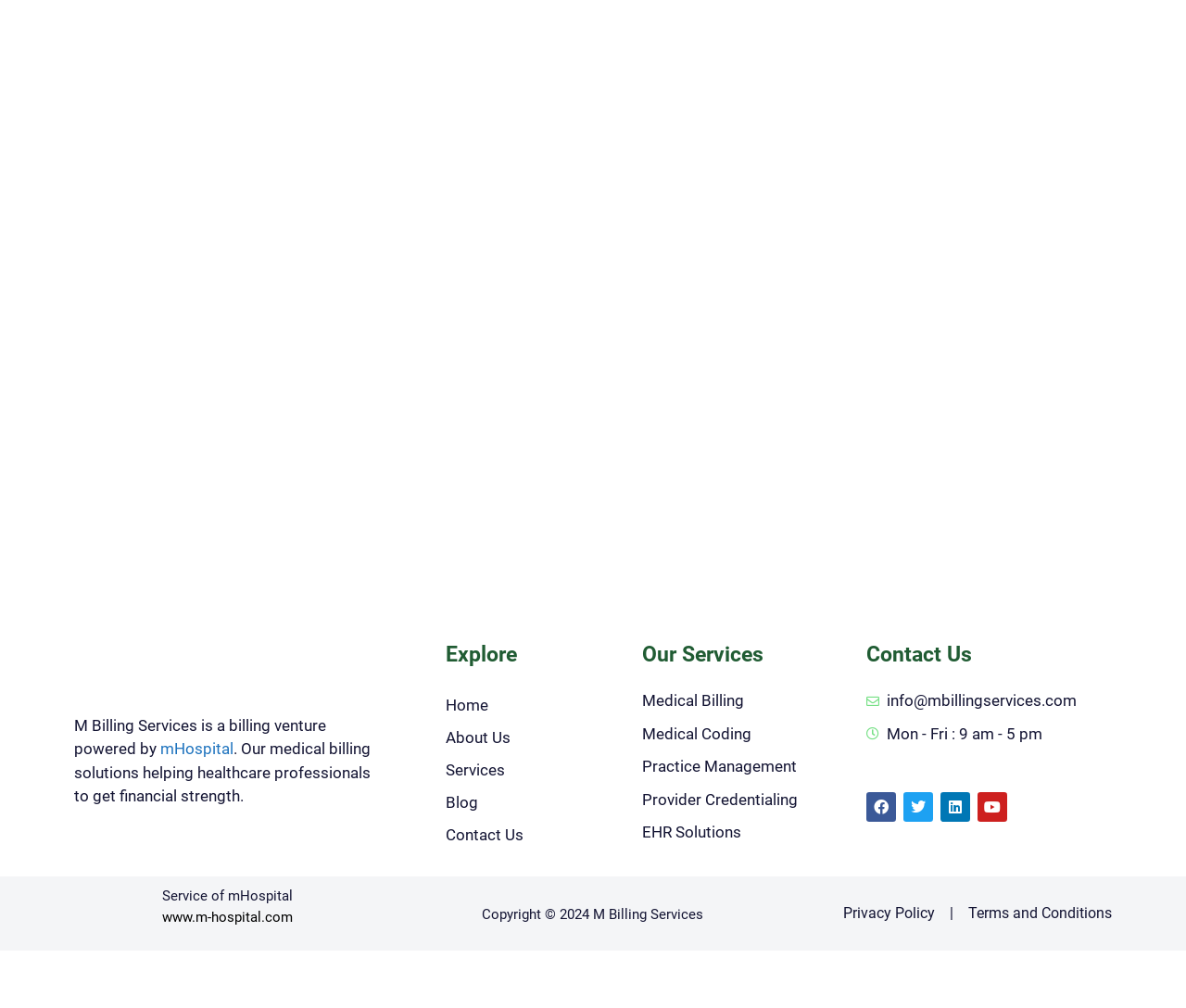Please look at the image and answer the question with a detailed explanation: What are the services provided by M Billing Services?

The services provided by M Billing Services can be found in the links under the 'Our Services' heading, which include Medical Billing, Medical Coding, Practice Management, Provider Credentialing, and EHR Solutions.